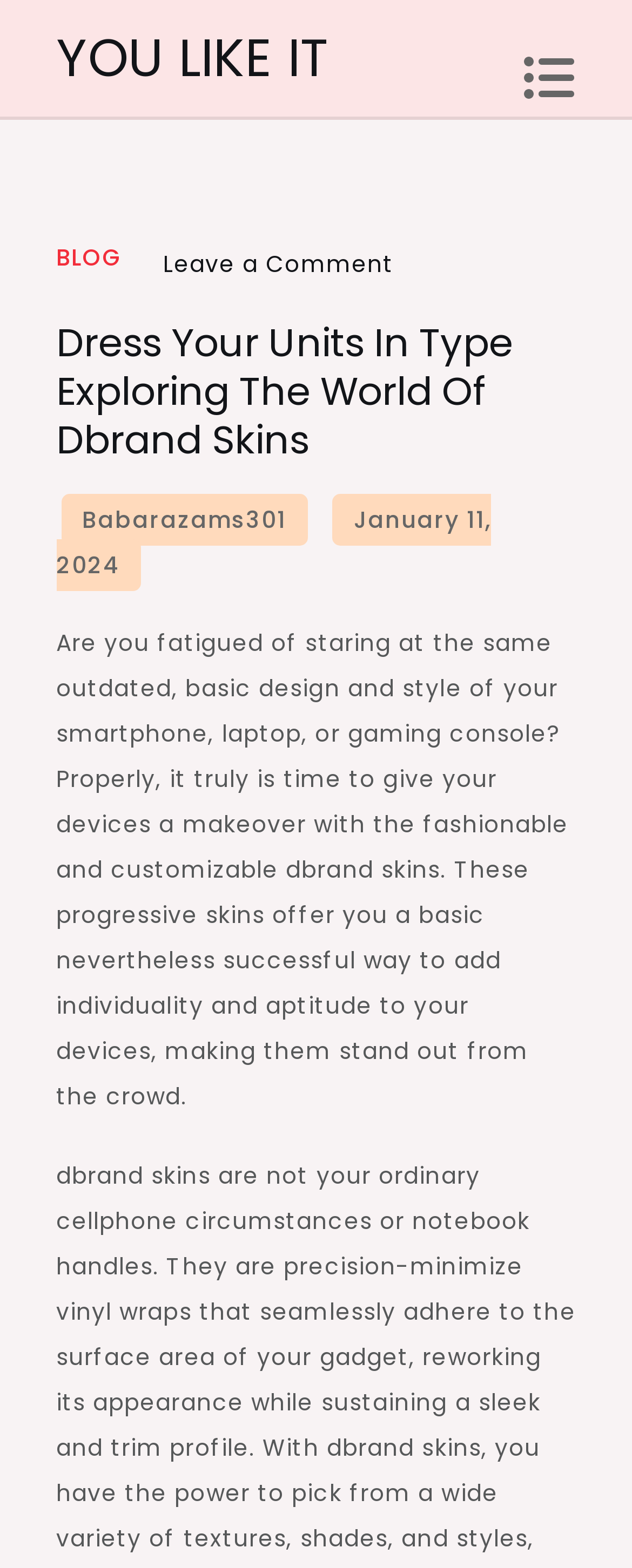Respond concisely with one word or phrase to the following query:
What is the purpose of dbrand skins?

Add individuality and aptitude